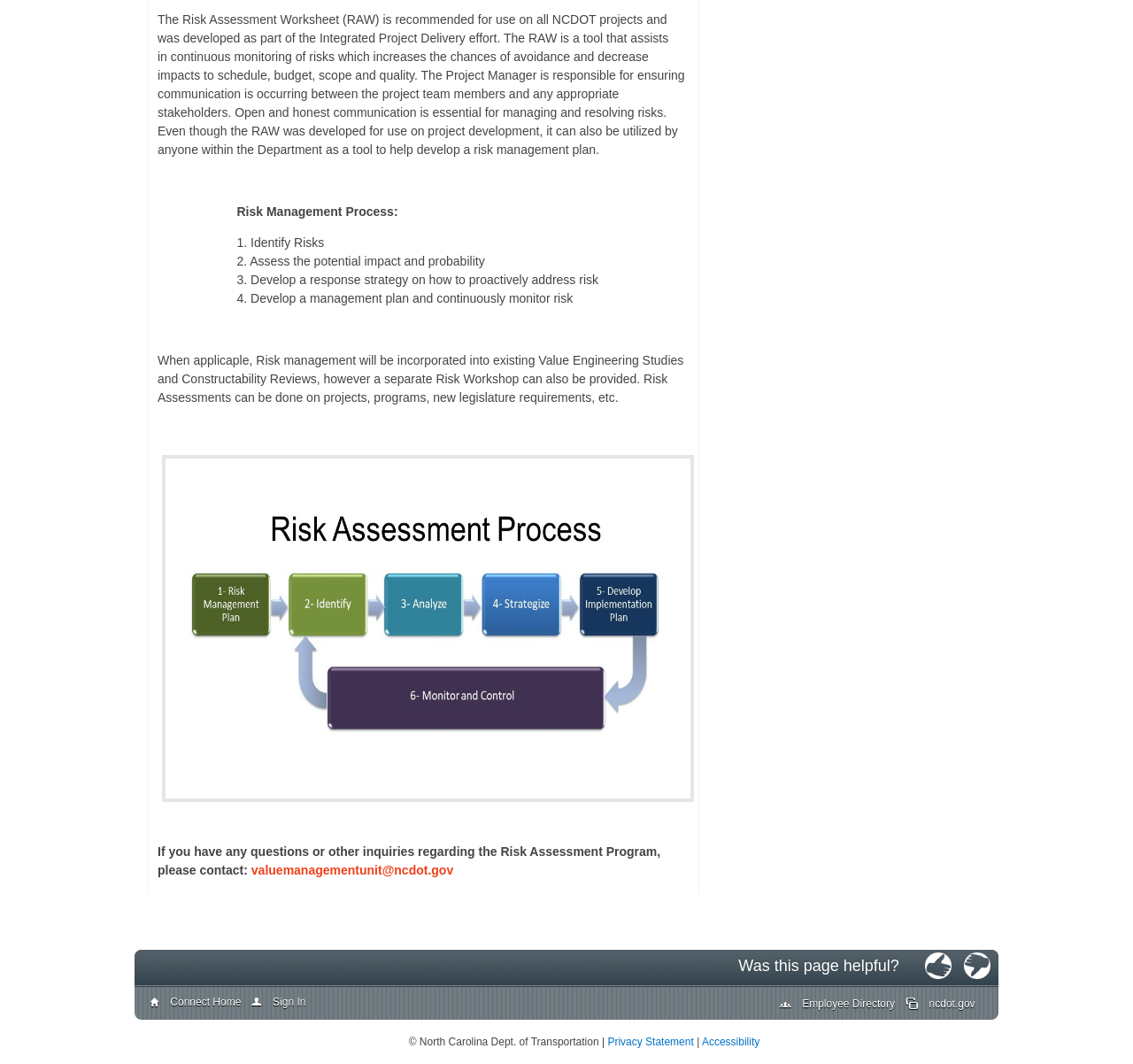What is the purpose of the Risk Assessment Worksheet?
Please provide a full and detailed response to the question.

The purpose of the Risk Assessment Worksheet (RAW) can be inferred from the text on the webpage, which states that 'The RAW is a tool that assists in continuous monitoring of risks which increases the chances of avoidance and decrease impacts to schedule, budget, scope and quality.' This suggests that the primary purpose of the RAW is to help monitor and manage risks in a project.